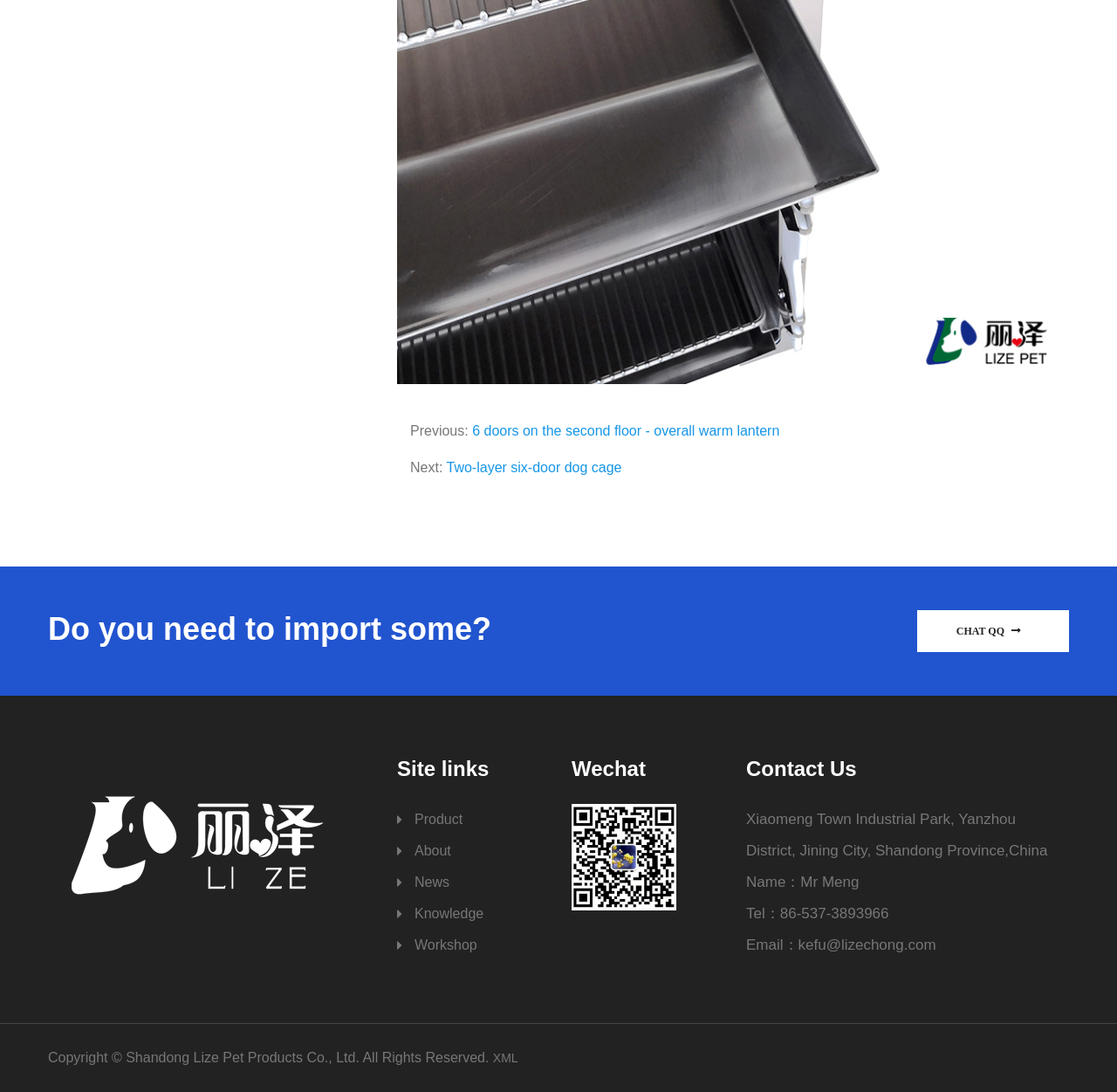Show the bounding box coordinates of the element that should be clicked to complete the task: "View the product page".

[0.355, 0.736, 0.414, 0.765]